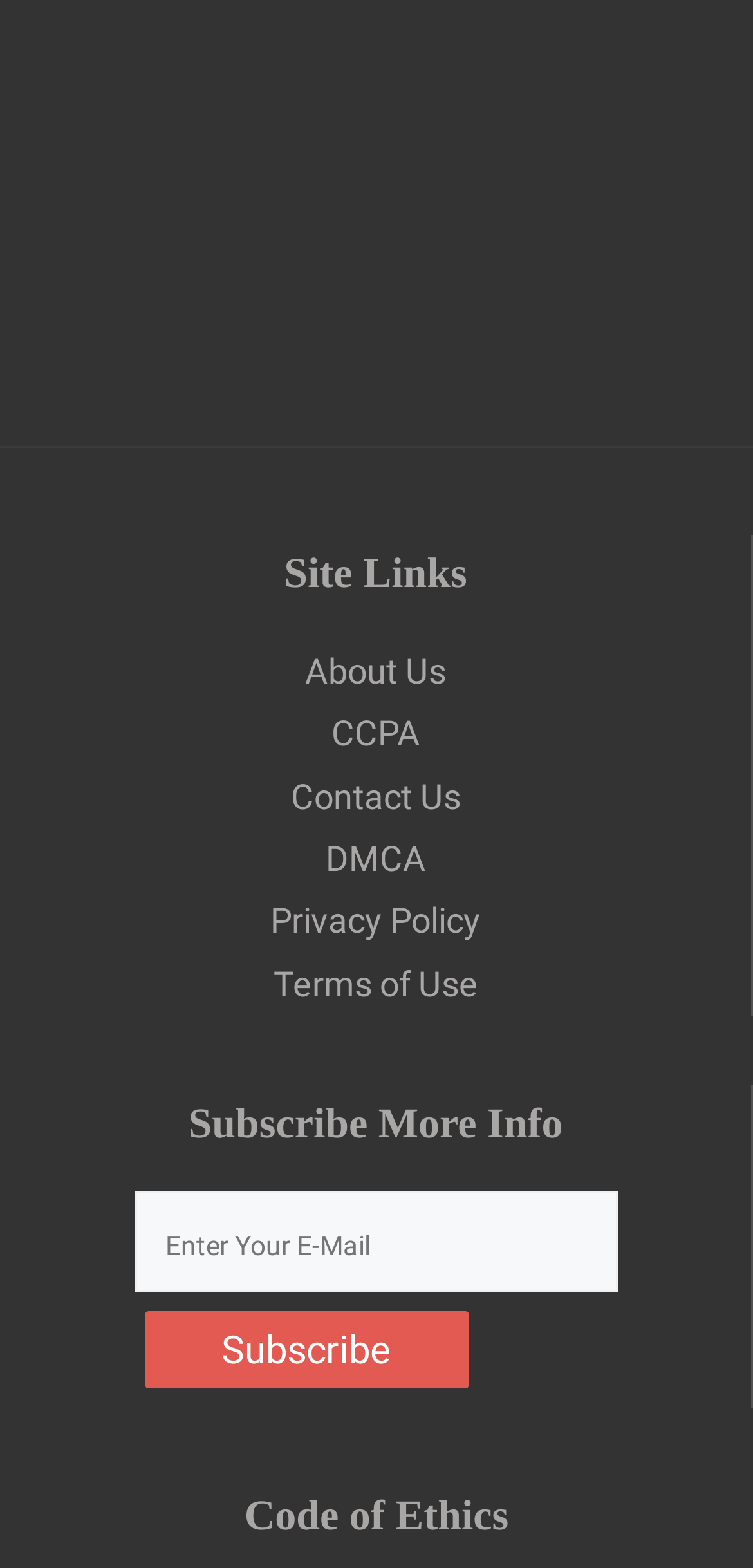Find the bounding box coordinates of the element to click in order to complete the given instruction: "Click on Subscribe."

[0.191, 0.836, 0.622, 0.885]